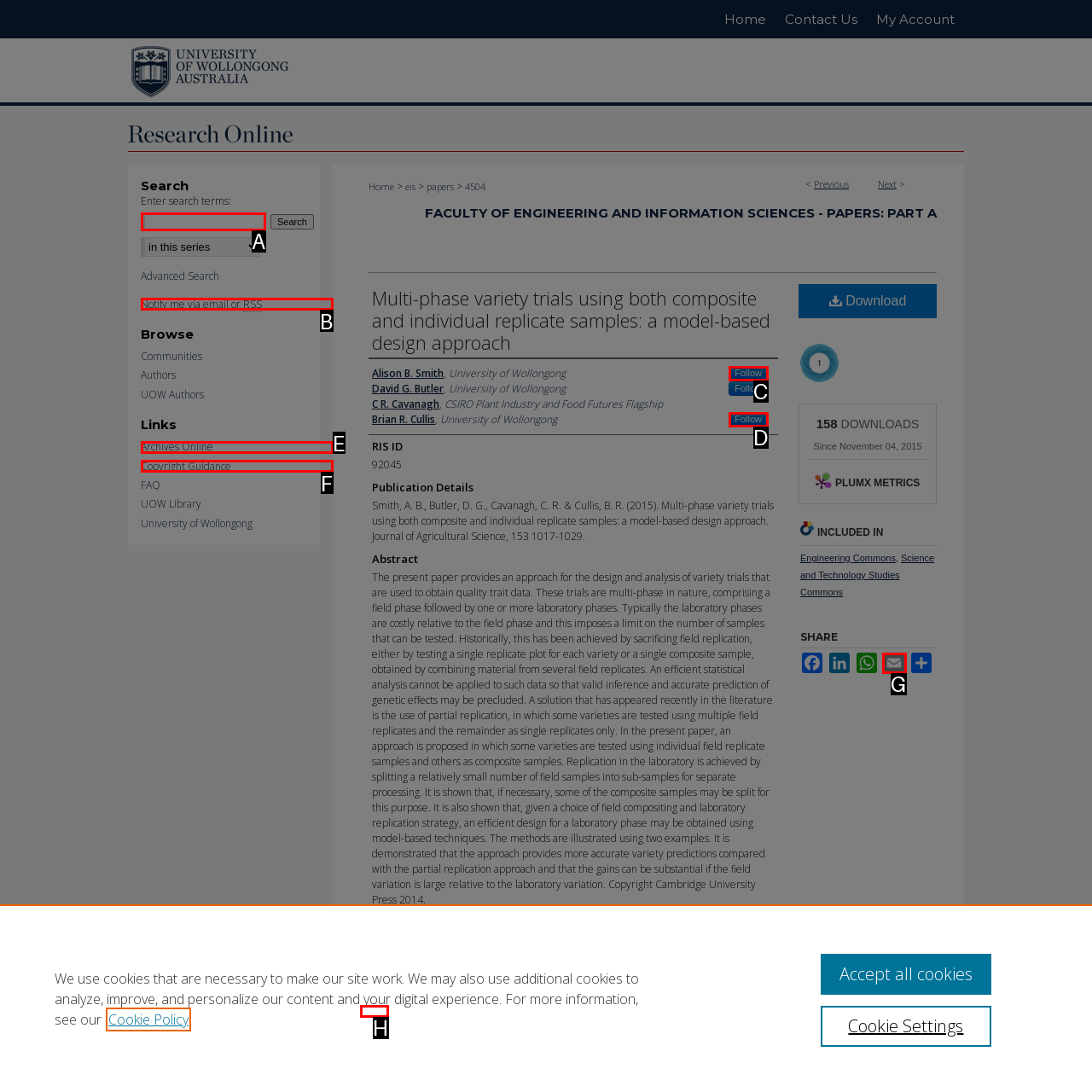Identify the correct UI element to click to achieve the task: Search for papers.
Answer with the letter of the appropriate option from the choices given.

A